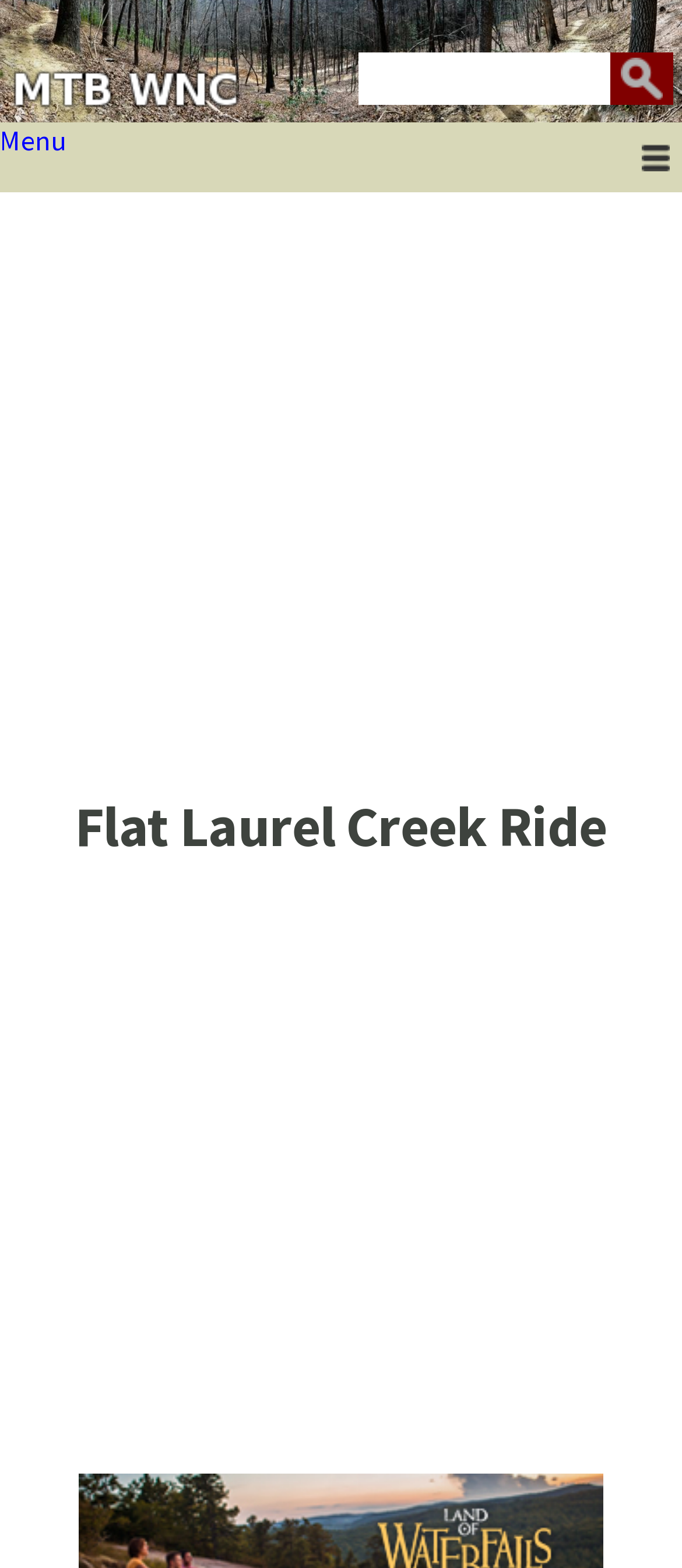Determine the bounding box coordinates (top-left x, top-left y, bottom-right x, bottom-right y) of the UI element described in the following text: Home

None